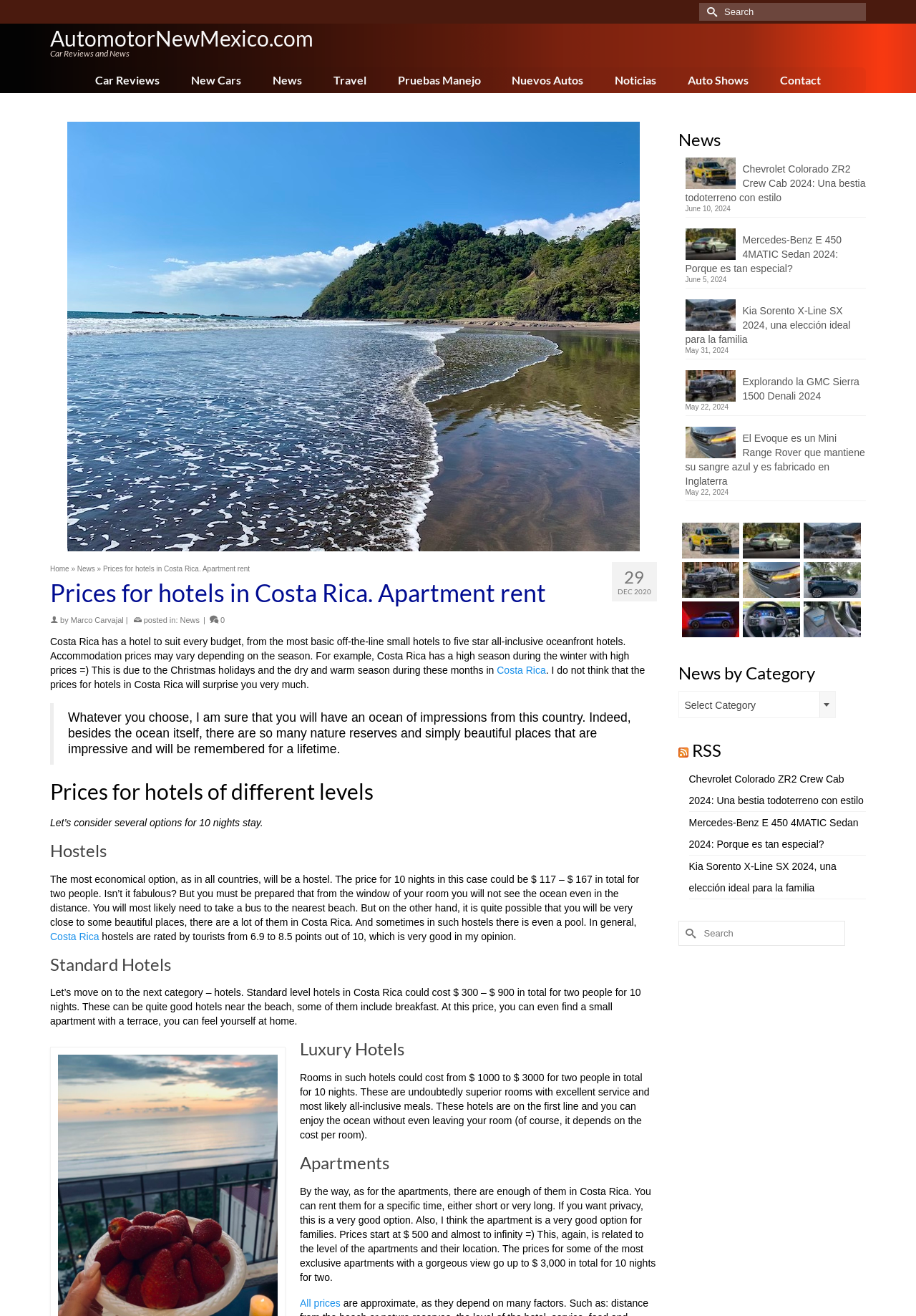Please specify the bounding box coordinates of the clickable region necessary for completing the following instruction: "Explore luxury hotels". The coordinates must consist of four float numbers between 0 and 1, i.e., [left, top, right, bottom].

[0.327, 0.815, 0.709, 0.867]